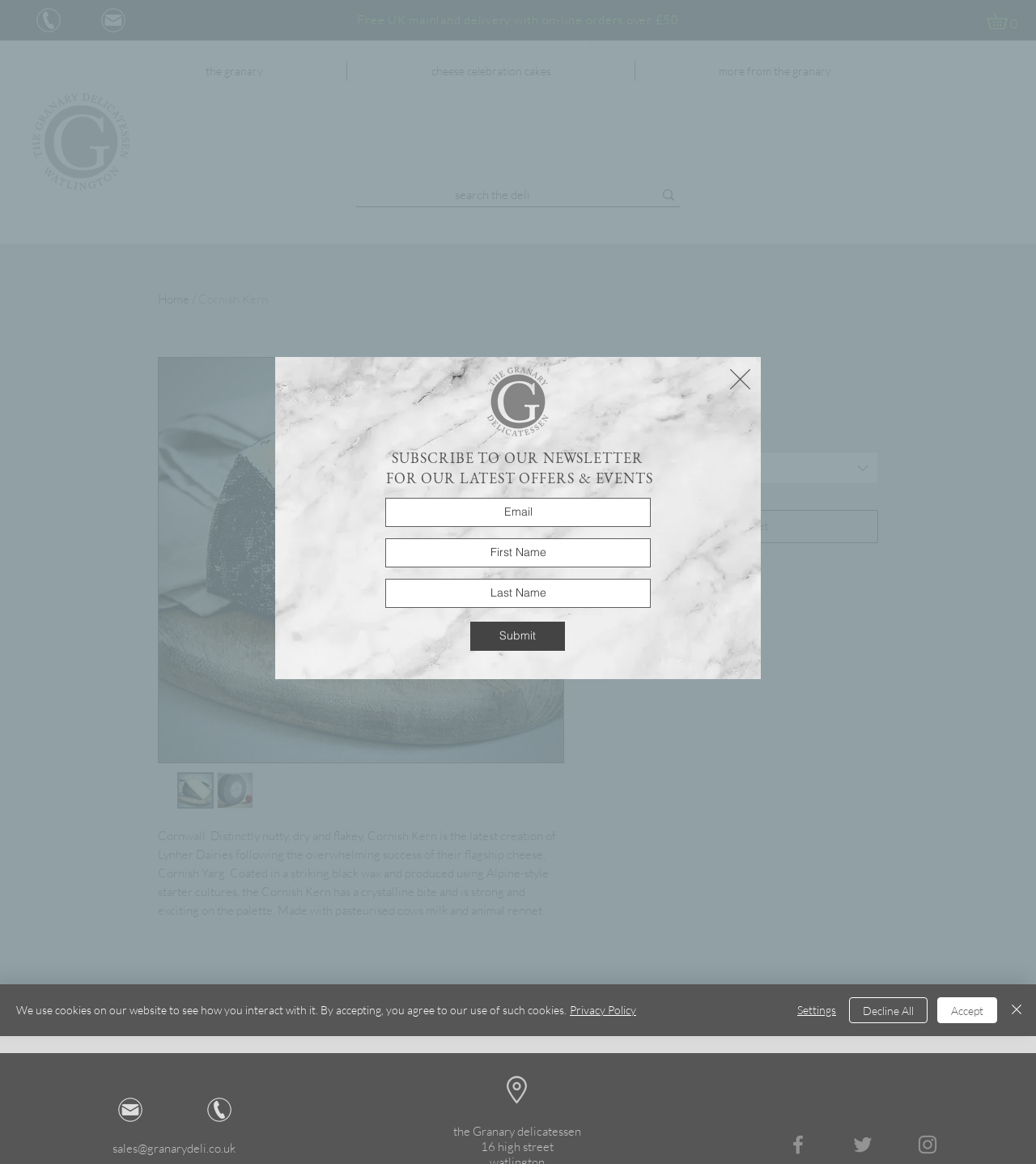Locate the bounding box coordinates of the element you need to click to accomplish the task described by this instruction: "add to basket".

[0.57, 0.438, 0.848, 0.466]